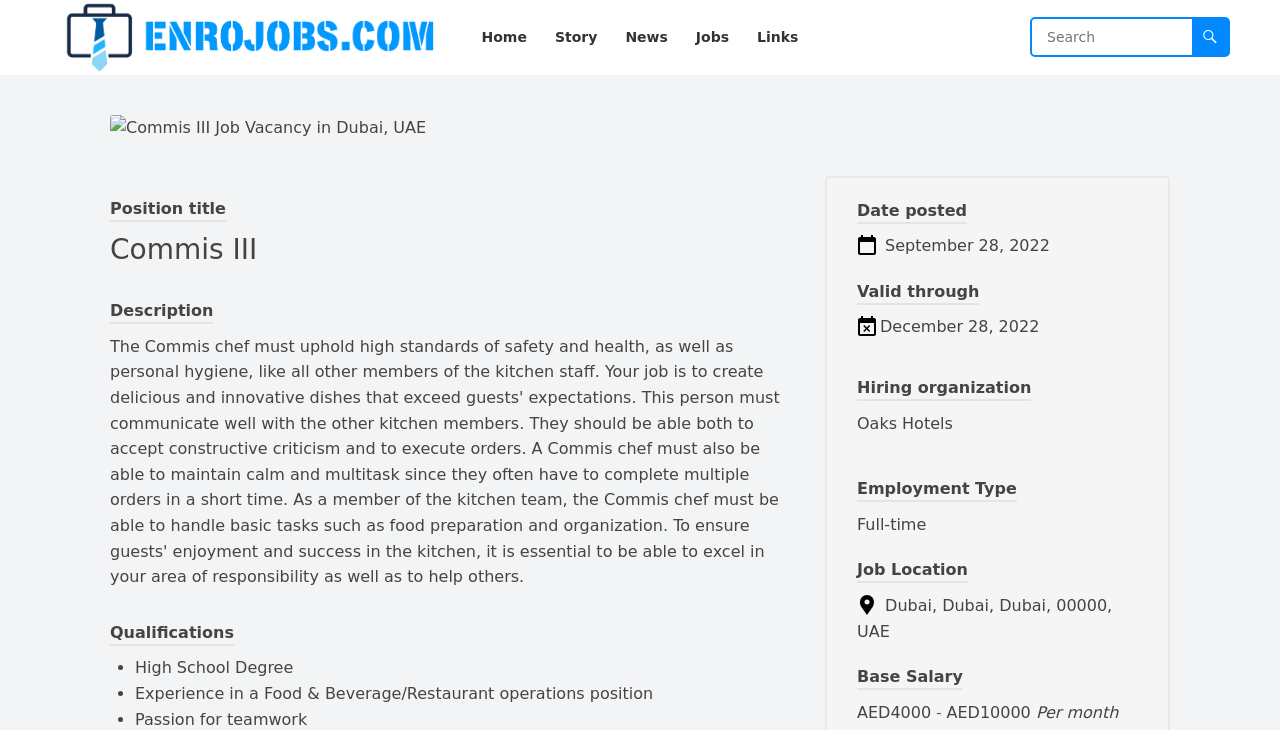Describe all the key features of the webpage in detail.

This webpage is a job vacancy page for a Commis III position in Dubai, UAE, on the Enro Jobs website. At the top left corner, there is a header logo of EnroJobs, accompanied by a row of navigation links, including "Home", "Story", "News", "Jobs", and "Links". On the top right corner, there is a search box with a magnifying glass icon.

Below the navigation links, there is a large image related to the job vacancy, followed by a section with the position title, description, and requirements. The description is divided into several paragraphs, detailing the responsibilities and expectations of the Commis chef, including upholding high standards of safety and health, communicating well with other kitchen members, and being able to multitask.

Further down, there are sections for "Qualifications", "Date posted", "Valid through", "Hiring organization", "Employment Type", "Job Location", and "Base Salary". The "Qualifications" section lists three bullet points, including a High School Degree, experience in a Food & Beverage/Restaurant operations position, and passion for teamwork. The "Date posted" and "Valid through" sections display the dates September 28, 2022, and December 28, 2022, respectively. The "Hiring organization" is Oaks Hotels, and the "Employment Type" is Full-time. The "Job Location" is Dubai, Dubai, Dubai, 00000, UAE, and the "Base Salary" ranges from AED4000 to AED10000 per month.